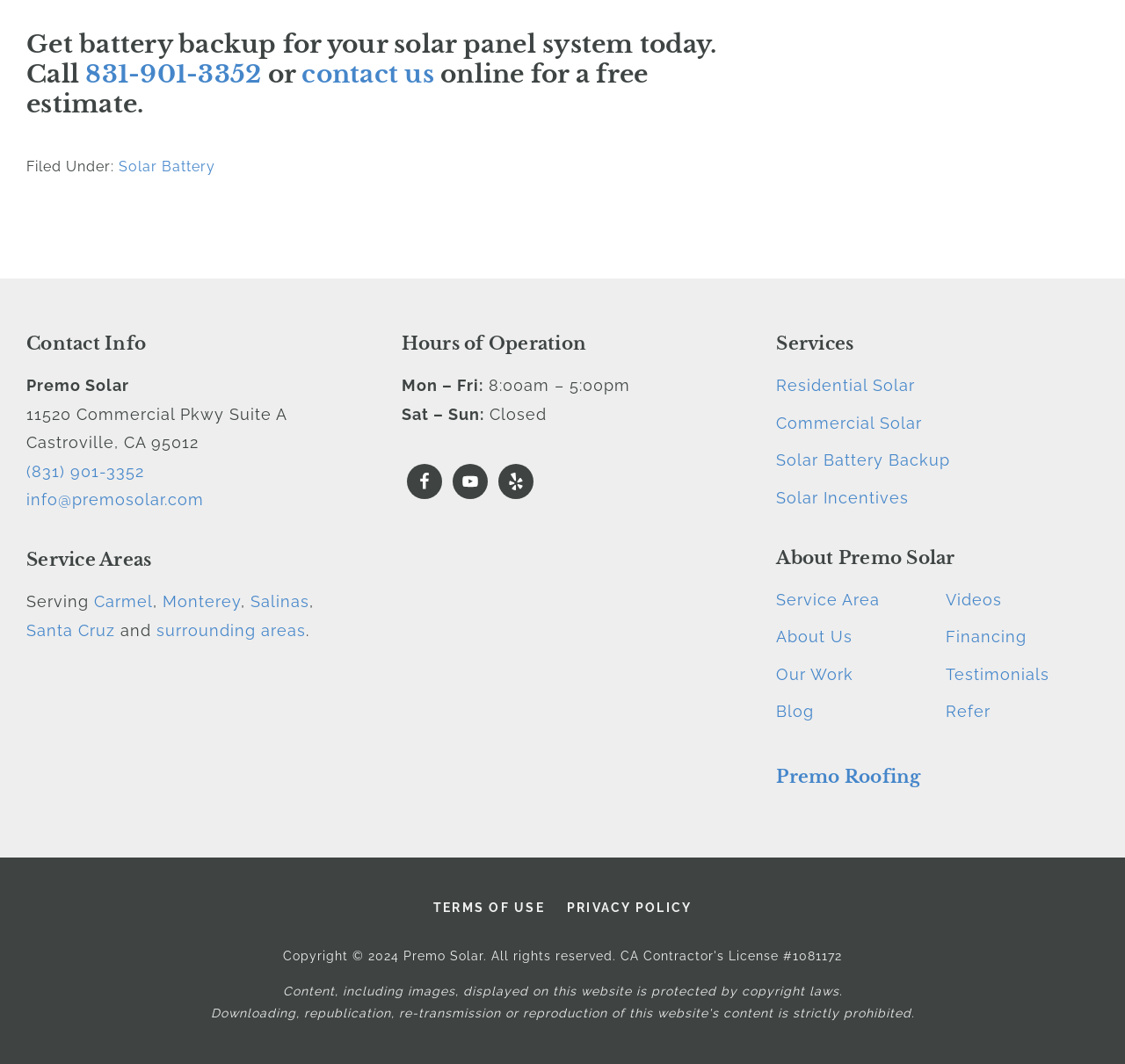What is the website's copyright notice?
Look at the image and answer the question with a single word or phrase.

Content, including images, displayed on this website is protected by copyright laws.